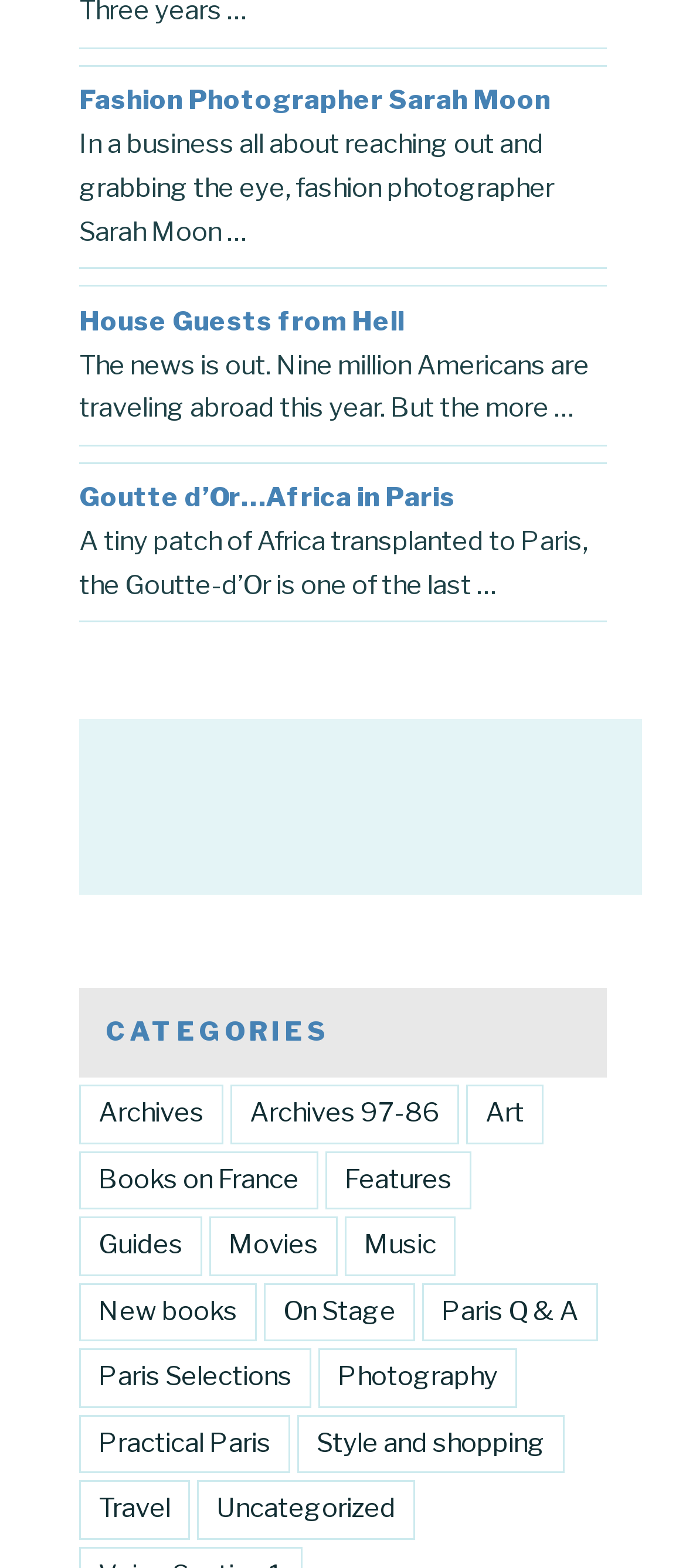Can you identify the bounding box coordinates of the clickable region needed to carry out this instruction: 'Explore the link to Goutte d’Or…Africa in Paris'? The coordinates should be four float numbers within the range of 0 to 1, stated as [left, top, right, bottom].

[0.115, 0.308, 0.664, 0.328]